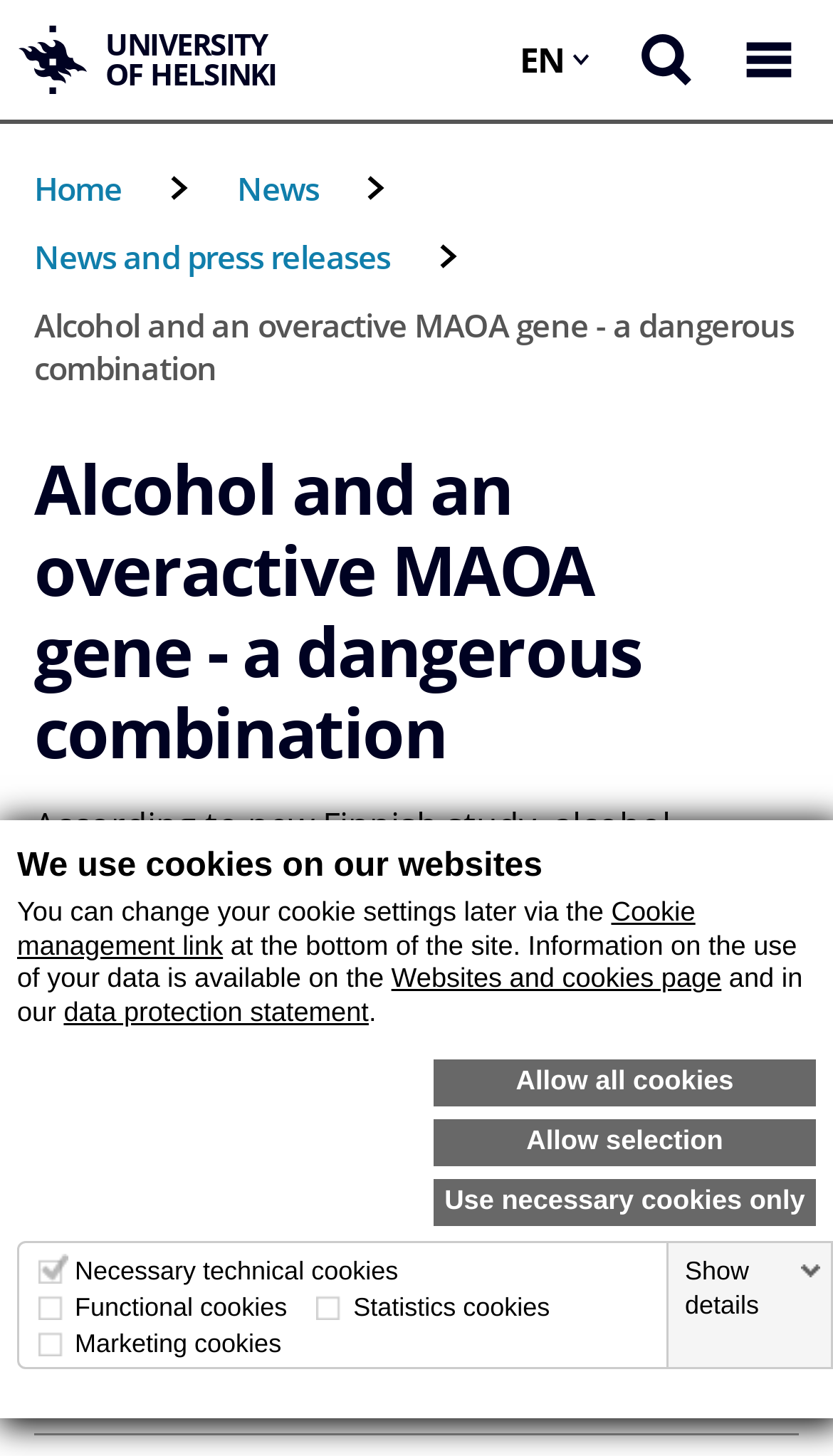Please provide the bounding box coordinates for the UI element as described: "Allow all cookies". The coordinates must be four floats between 0 and 1, represented as [left, top, right, bottom].

[0.521, 0.728, 0.979, 0.76]